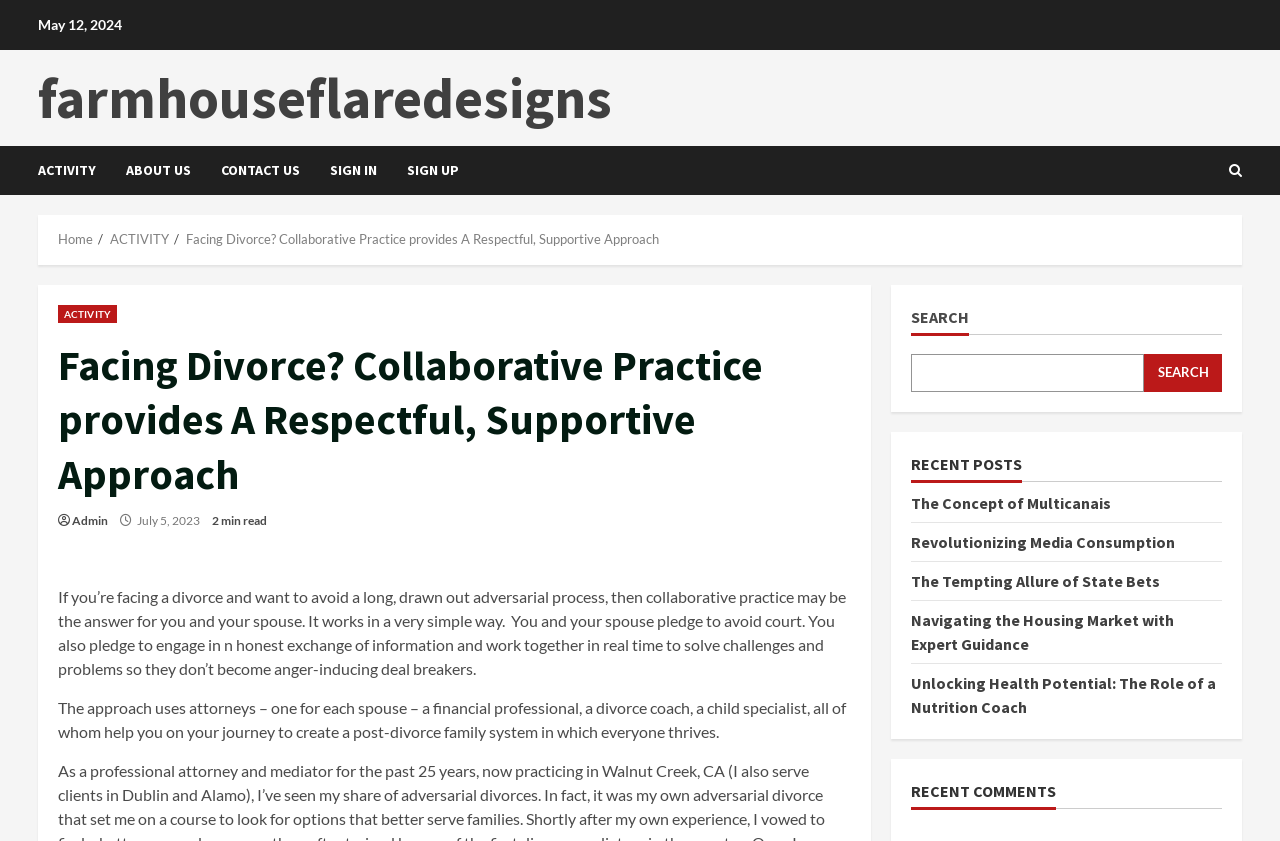Find the bounding box coordinates for the area you need to click to carry out the instruction: "View the 'Stroud Times logo'". The coordinates should be four float numbers between 0 and 1, indicated as [left, top, right, bottom].

None